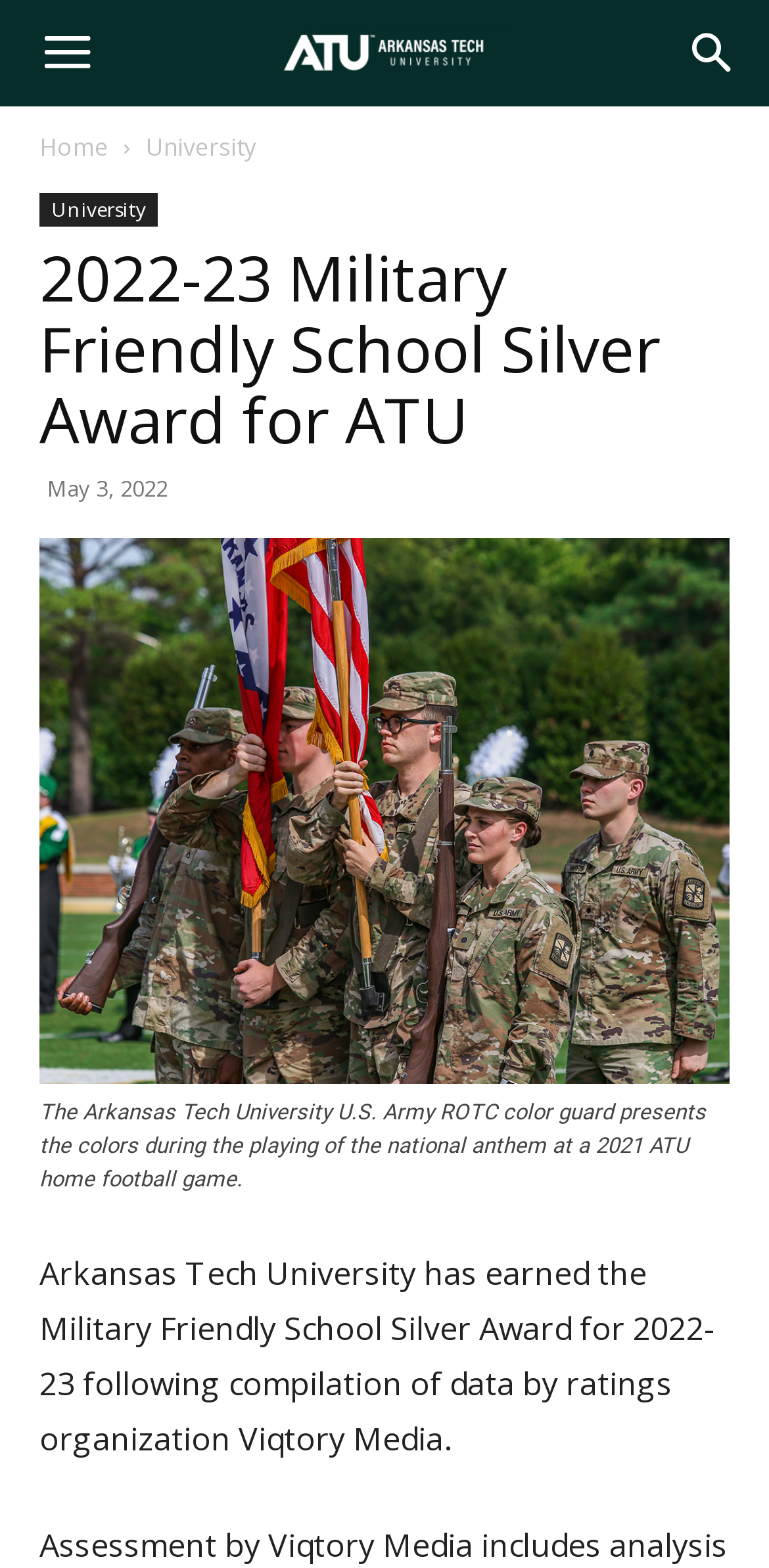What is the event shown in the image?
Answer the question with just one word or phrase using the image.

ATU home football game